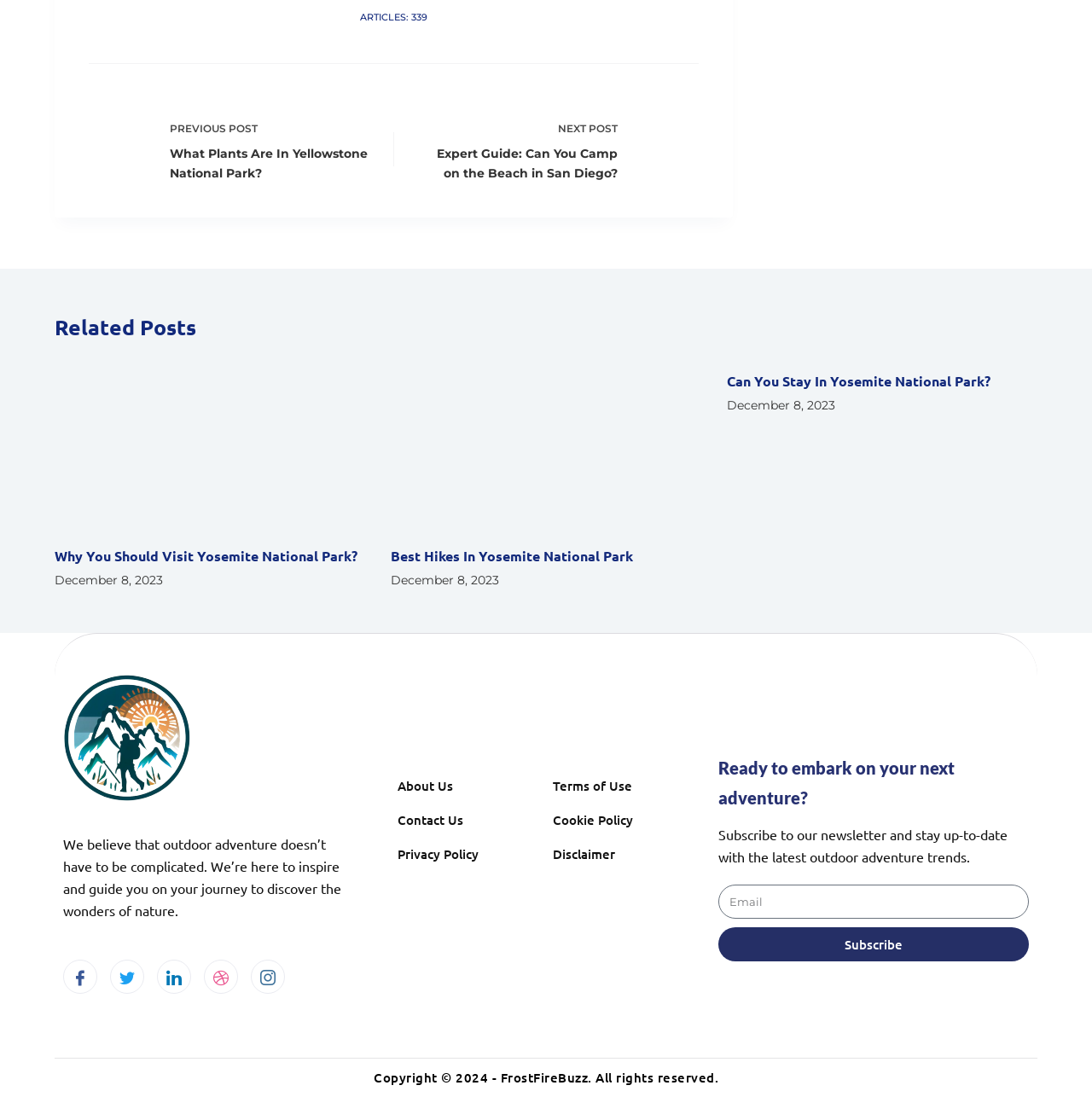Please reply to the following question with a single word or a short phrase:
What is the date of the articles?

December 8, 2023